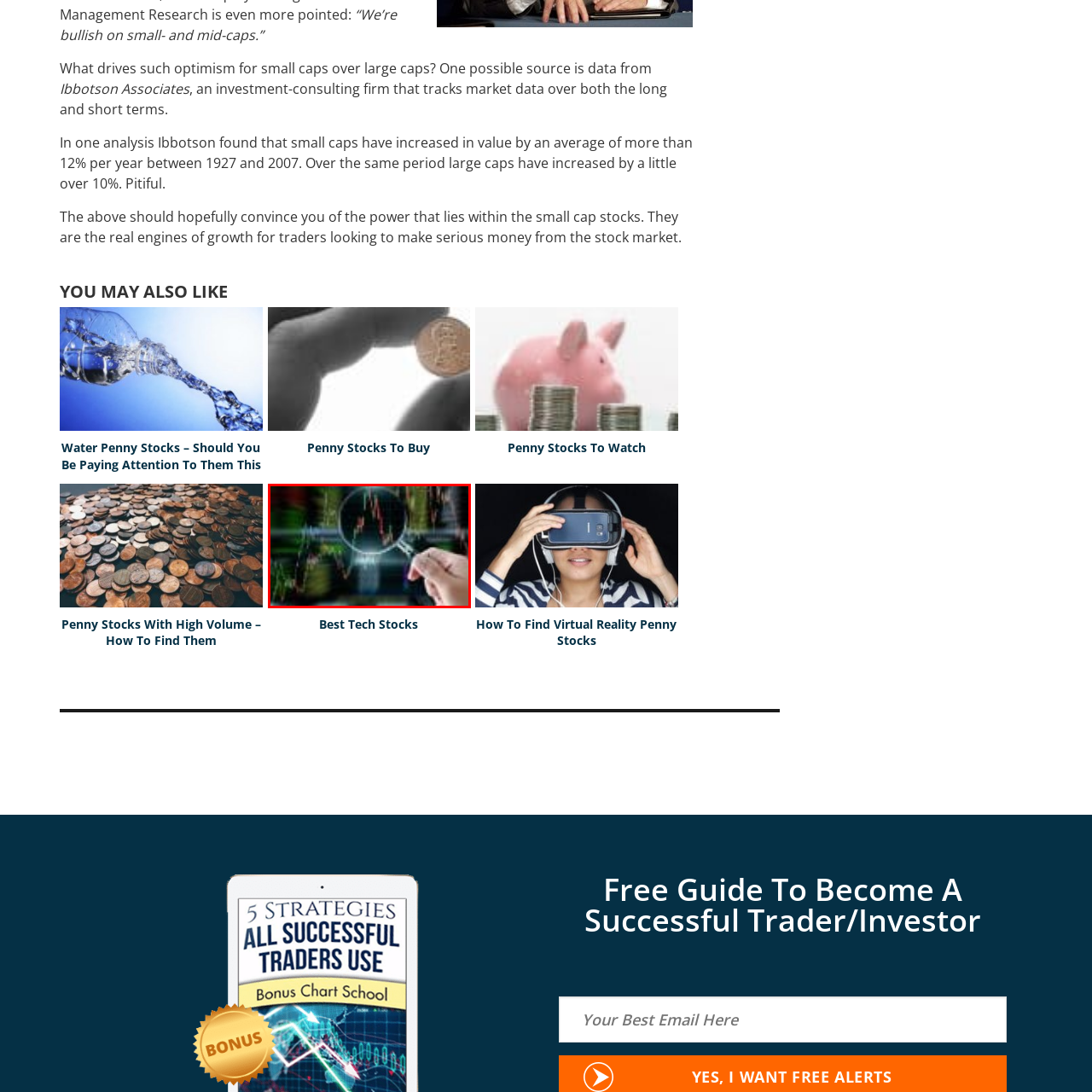Focus on the image within the purple boundary, What type of stocks are being referred to? 
Answer briefly using one word or phrase.

Small- and mid-cap stocks